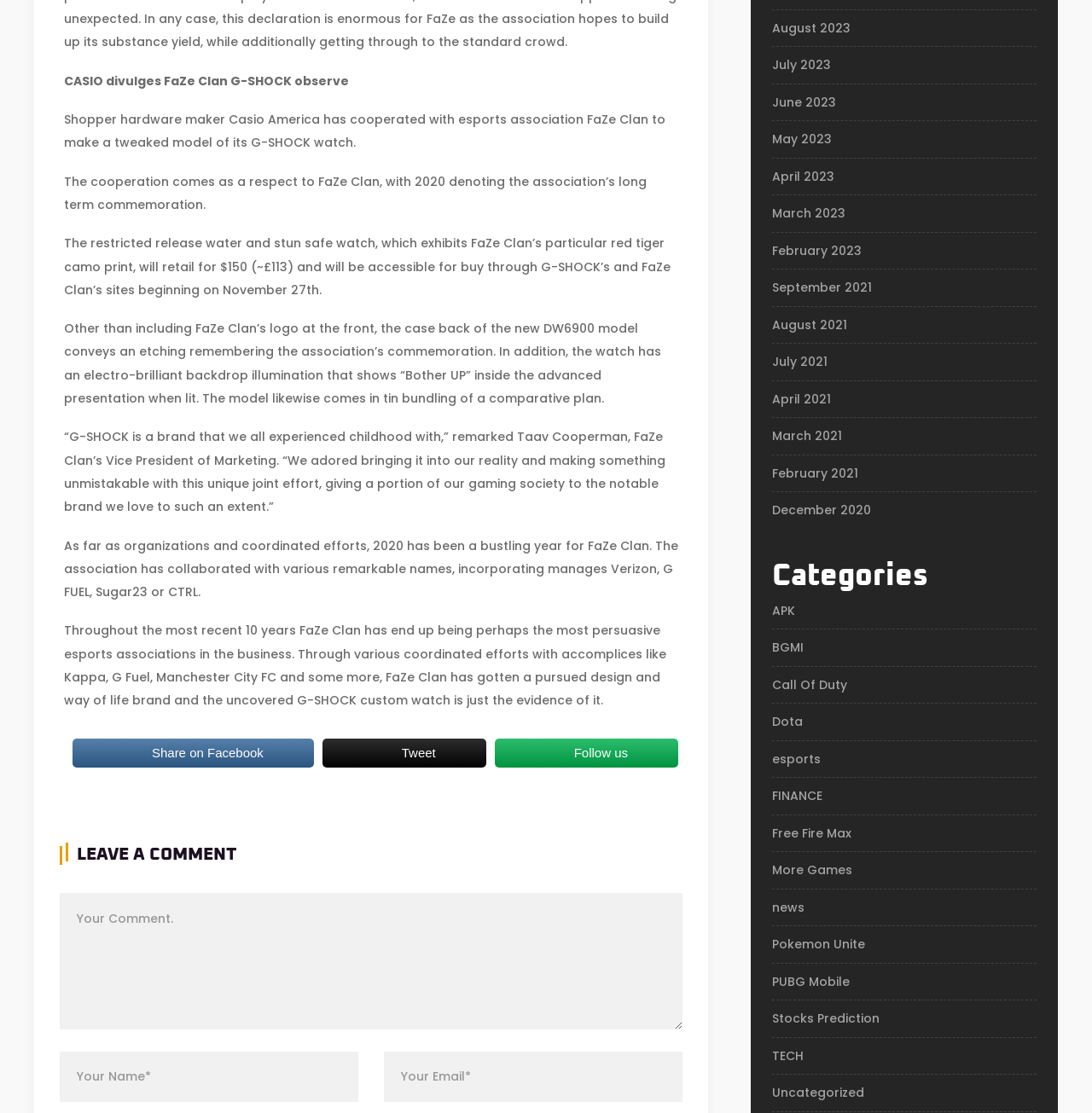Pinpoint the bounding box coordinates for the area that should be clicked to perform the following instruction: "Leave a comment".

[0.055, 0.76, 0.216, 0.775]